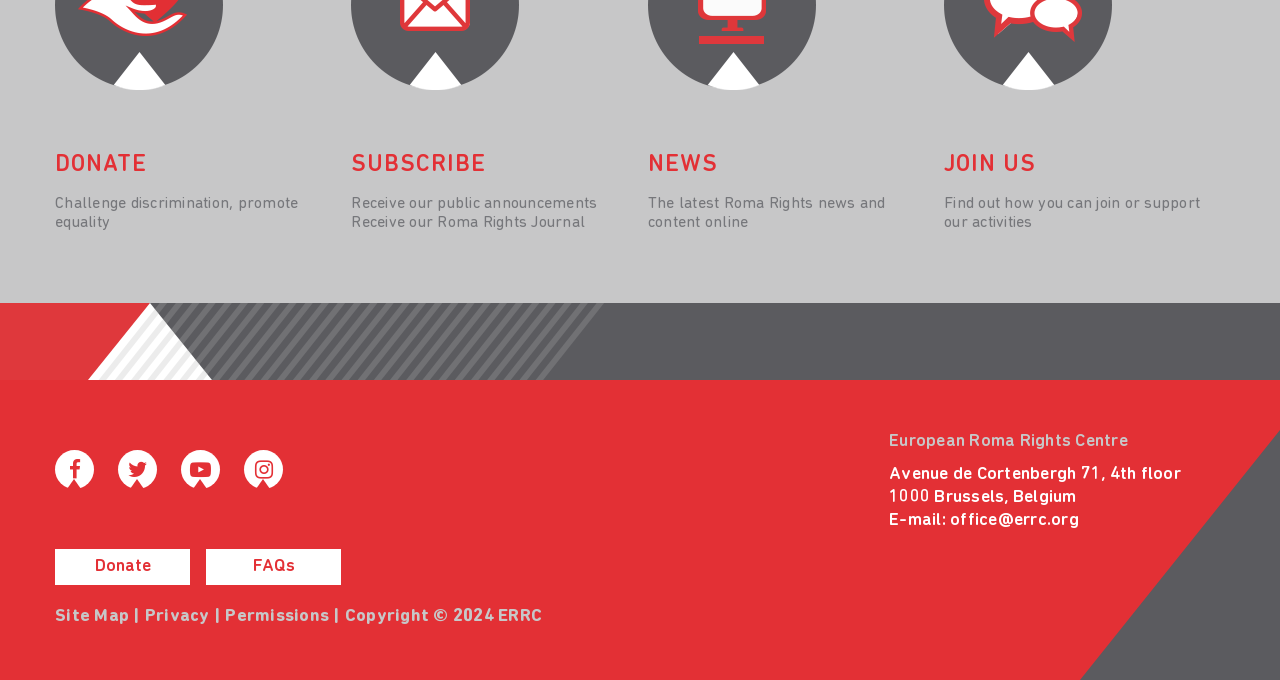Find the bounding box coordinates of the element's region that should be clicked in order to follow the given instruction: "Read the latest Roma Rights news". The coordinates should consist of four float numbers between 0 and 1, i.e., [left, top, right, bottom].

[0.506, 0.225, 0.561, 0.26]